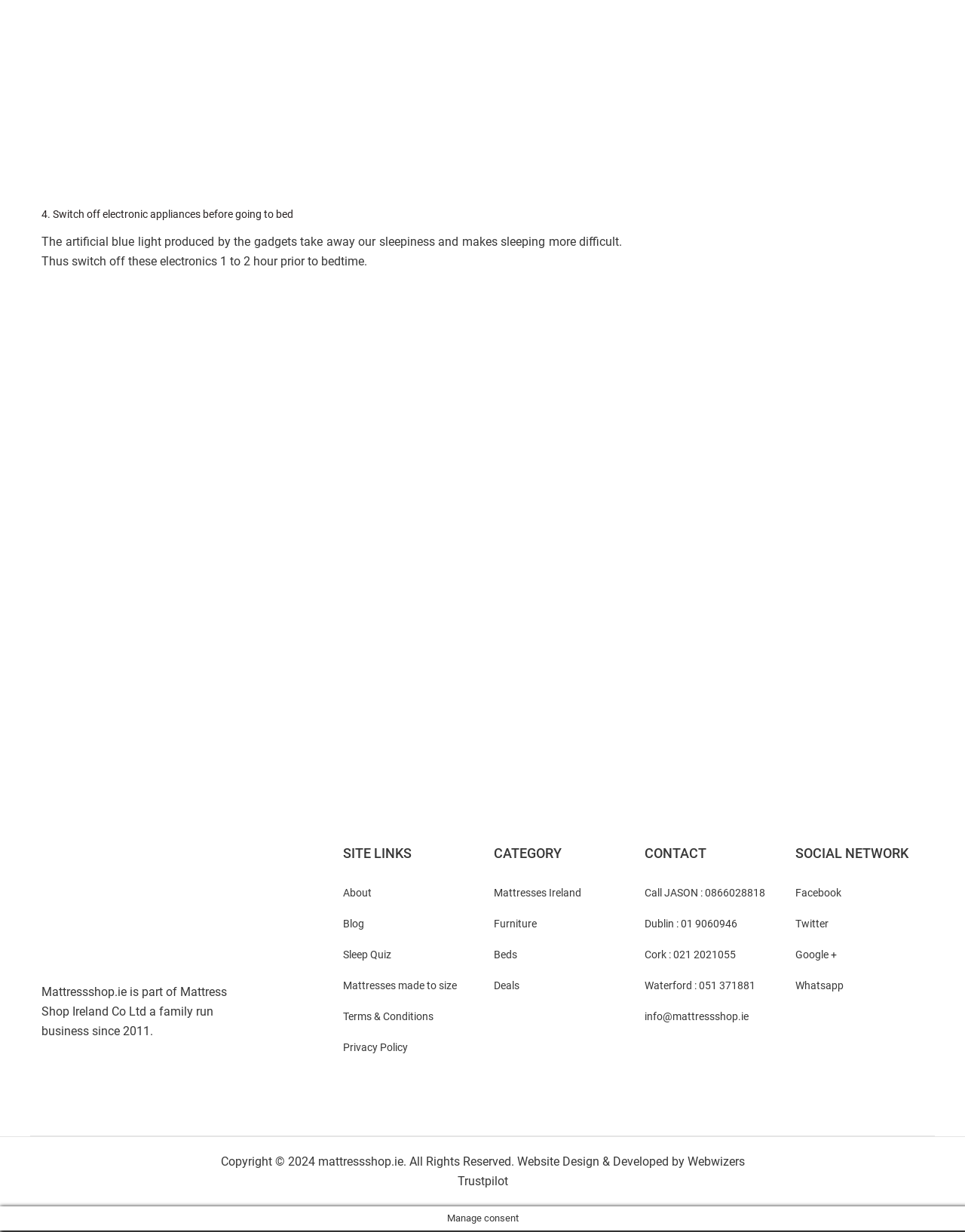Provide the bounding box coordinates of the section that needs to be clicked to accomplish the following instruction: "Visit Facebook page."

[0.824, 0.72, 0.872, 0.73]